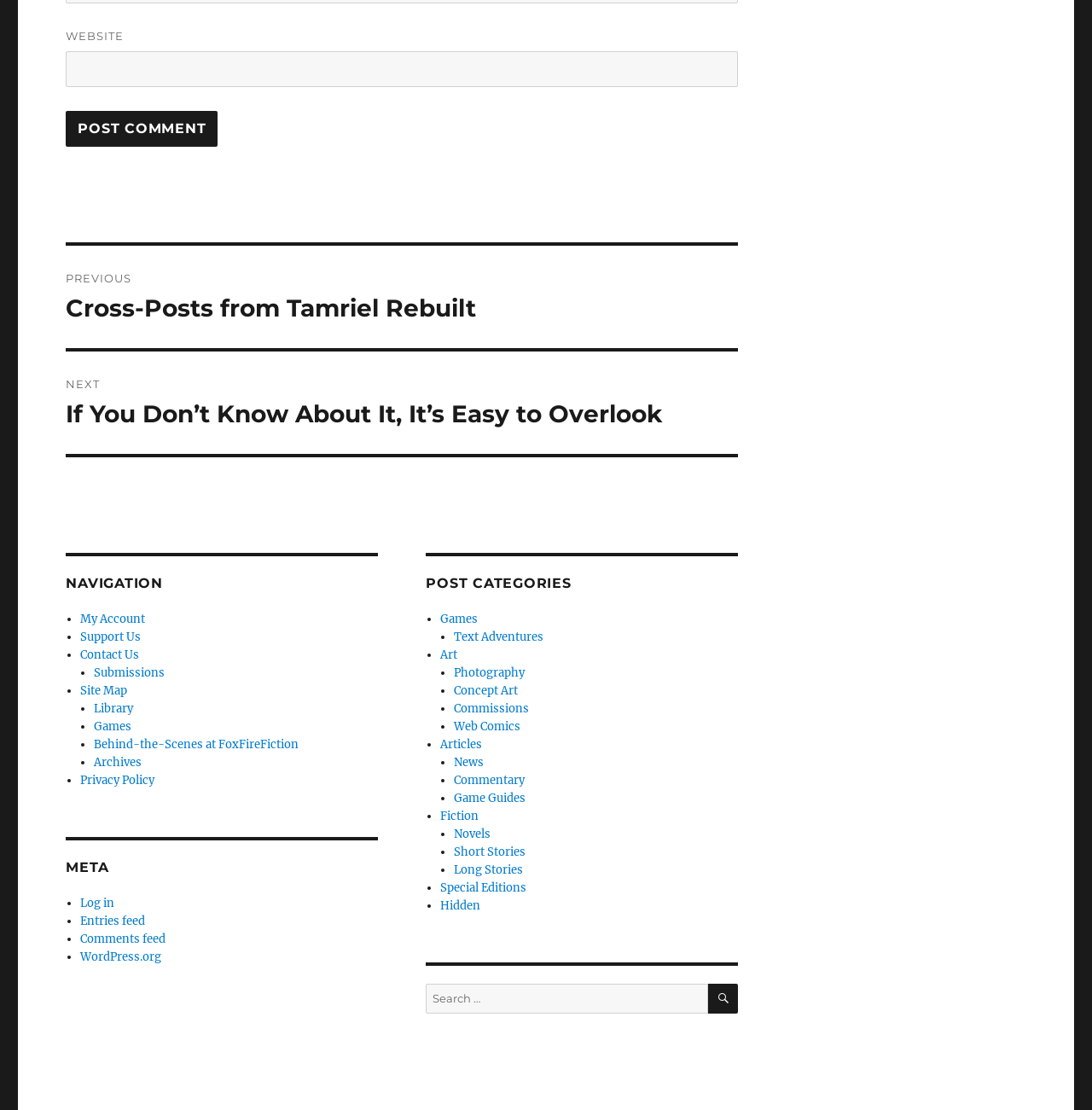Determine the bounding box for the UI element as described: "Concept Art". The coordinates should be represented as four float numbers between 0 and 1, formatted as [left, top, right, bottom].

[0.415, 0.616, 0.474, 0.629]